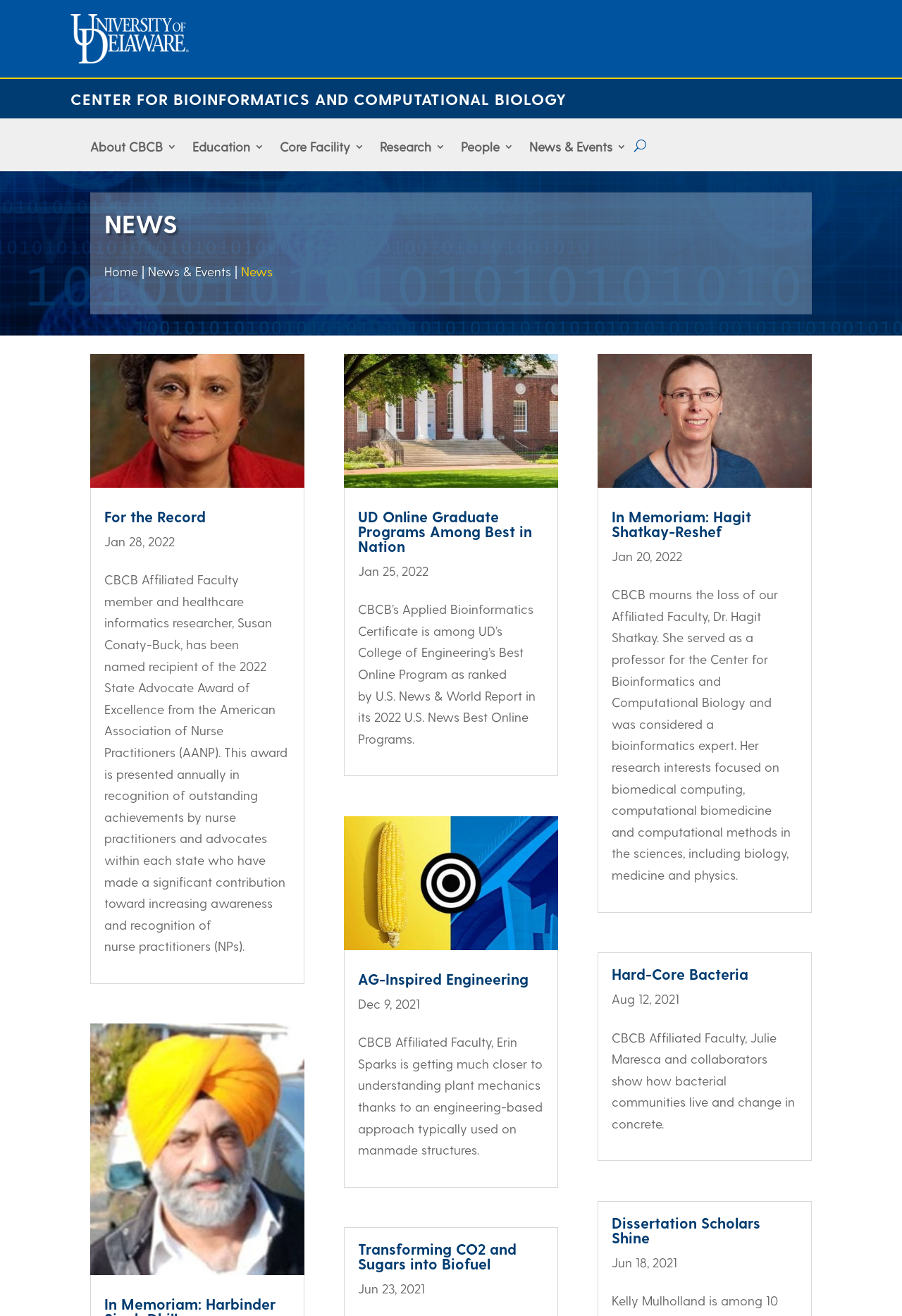Please identify the bounding box coordinates of the element I should click to complete this instruction: 'Click on the 'american style' tag'. The coordinates should be given as four float numbers between 0 and 1, like this: [left, top, right, bottom].

None